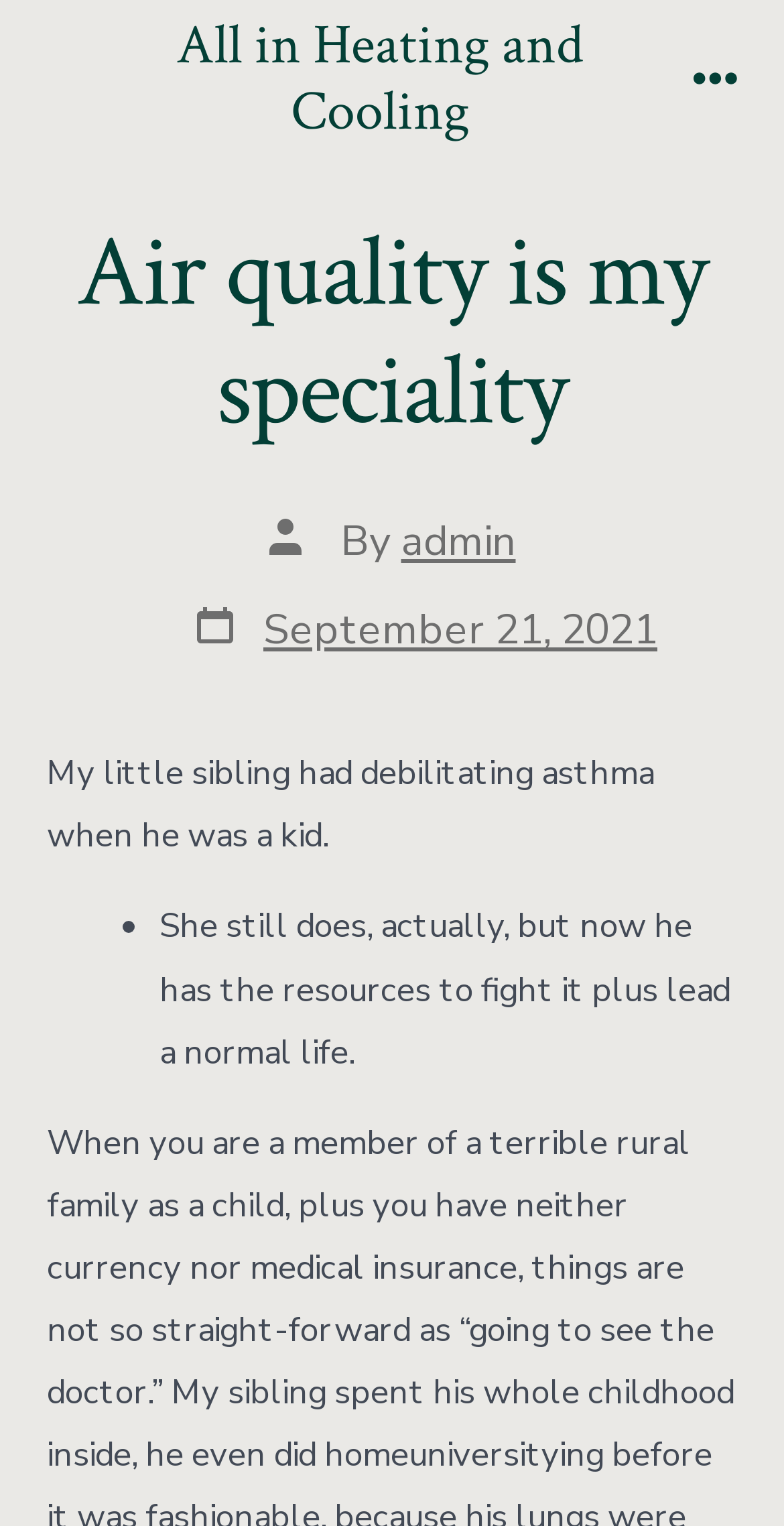Find the bounding box of the web element that fits this description: "Post date September 21, 2021".

[0.244, 0.394, 0.838, 0.431]